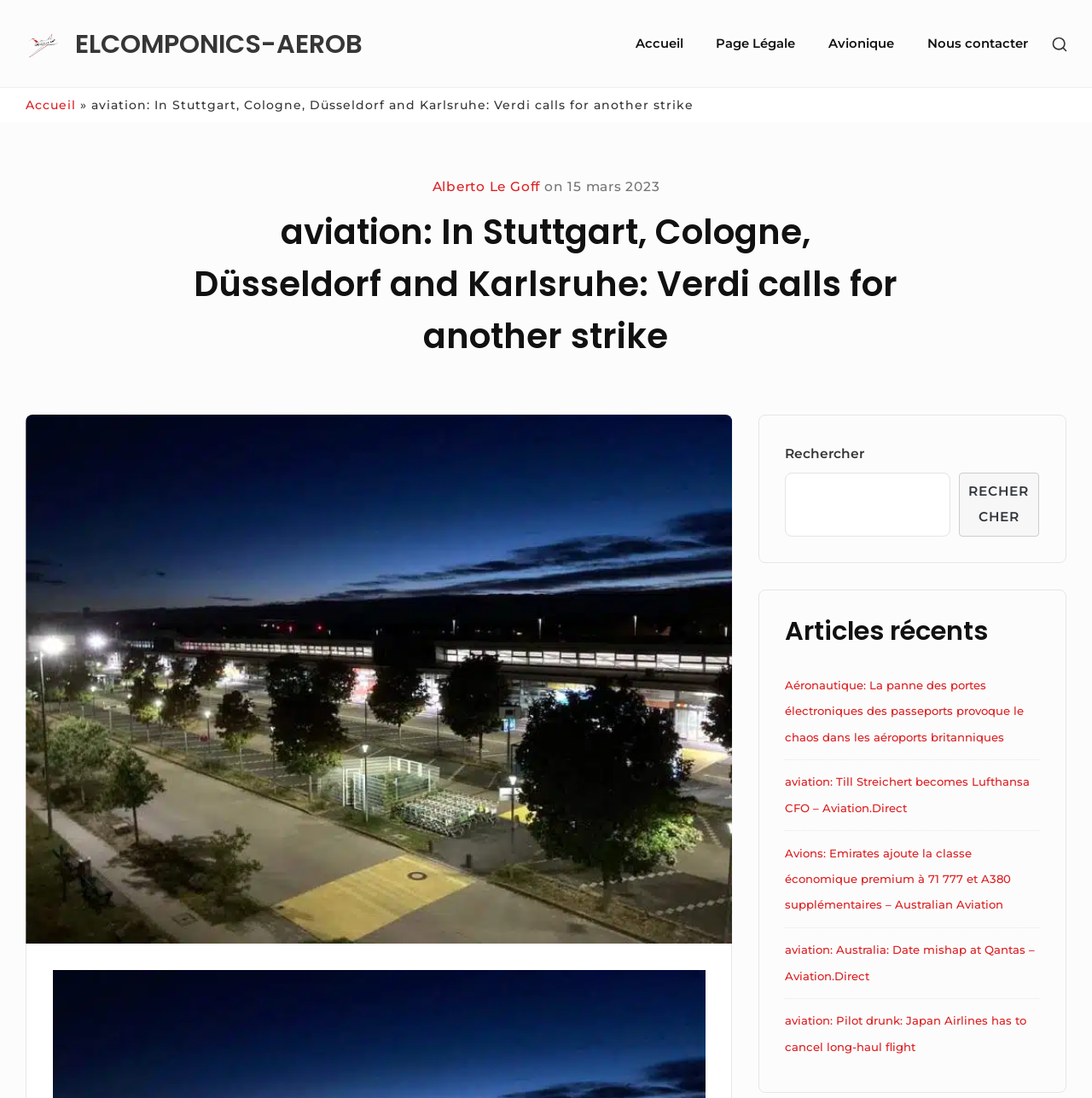Please examine the image and answer the question with a detailed explanation:
How many recent articles are listed?

I counted the number of links under the 'Articles récents' heading, which are 5 links to different articles. Therefore, there are 5 recent articles listed.